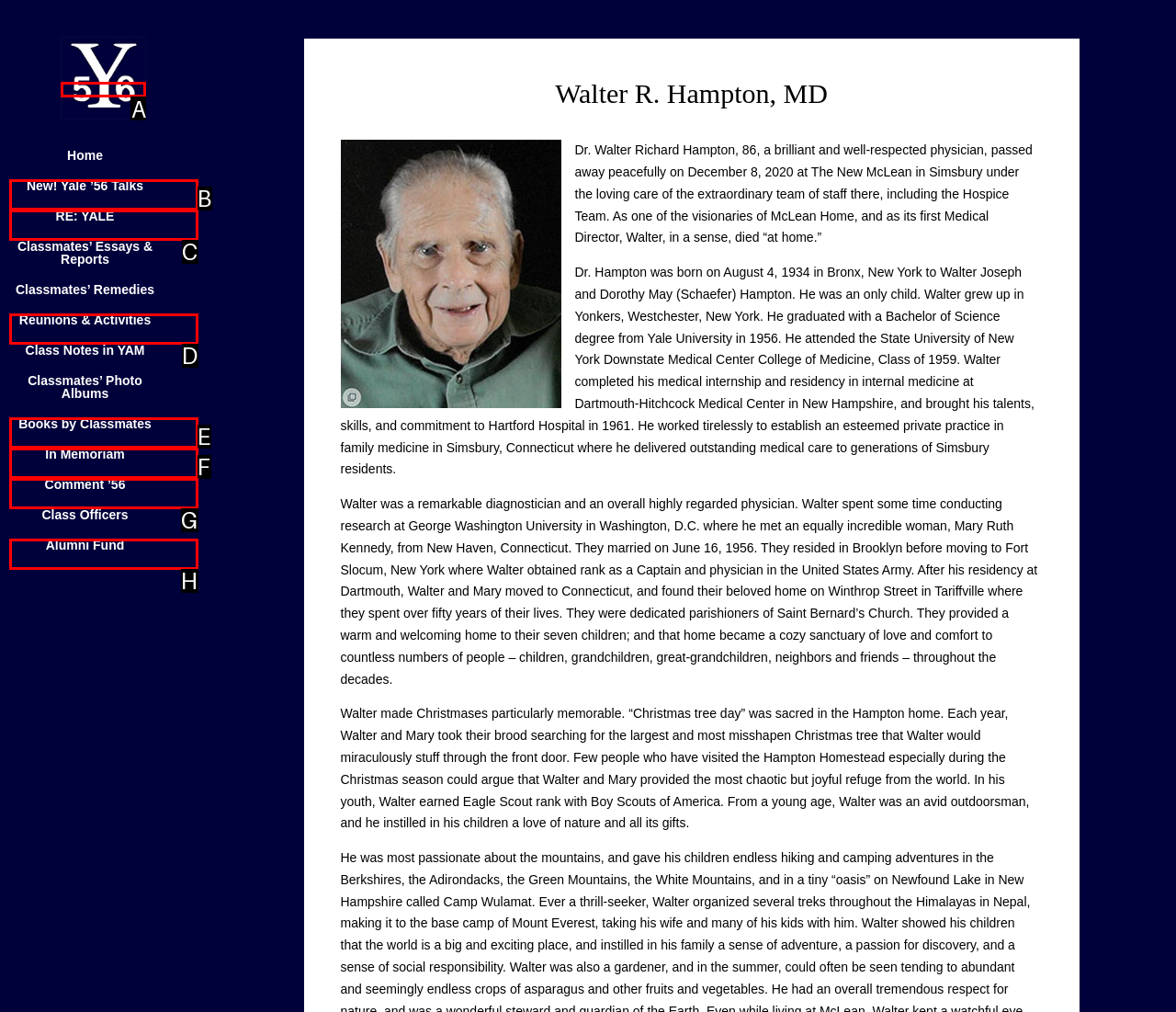Choose the HTML element that corresponds to the description: New! Yale ’56 Talks
Provide the answer by selecting the letter from the given choices.

B